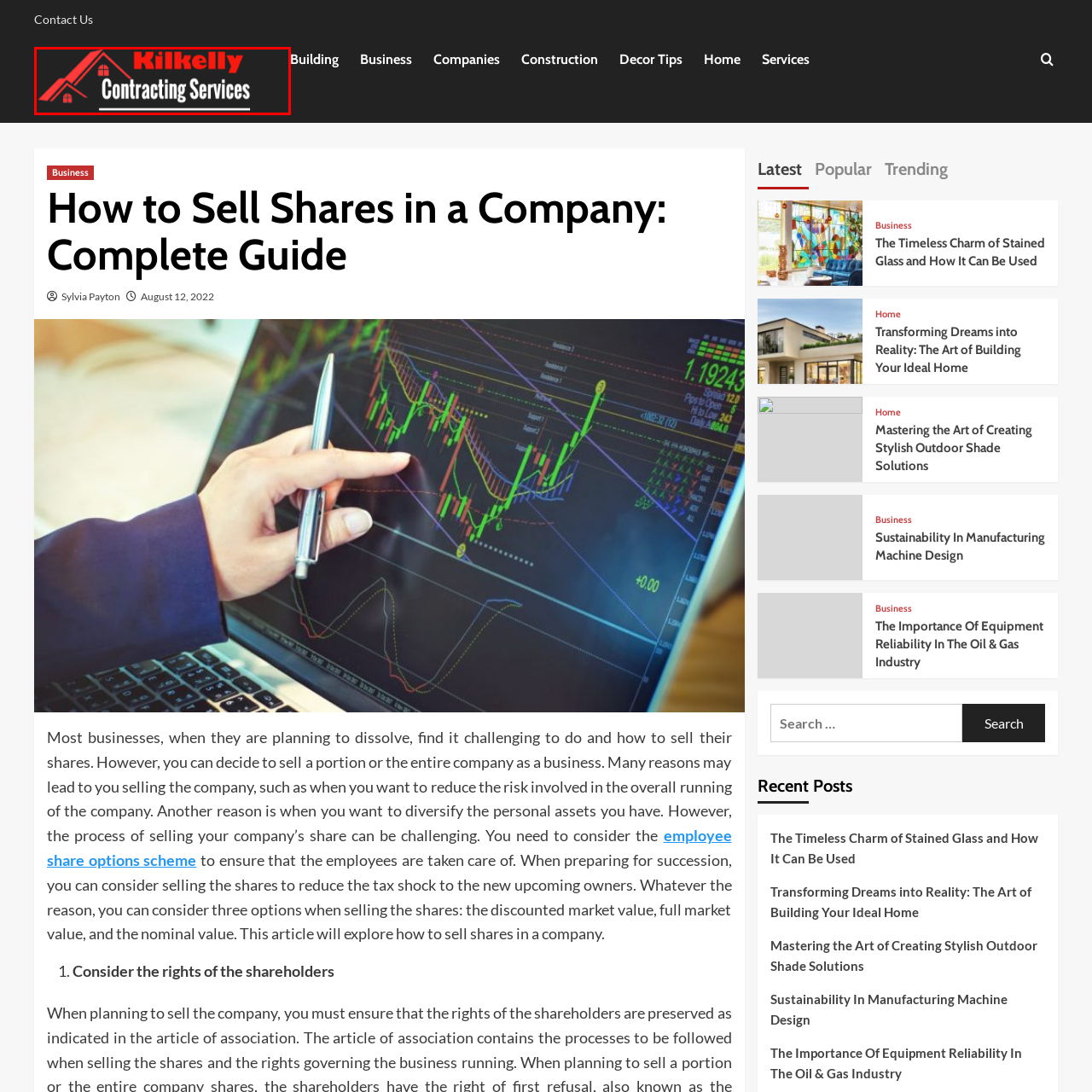Examine the image indicated by the red box and respond with a single word or phrase to the following question:
What color is the font of 'Kilkelly'?

red